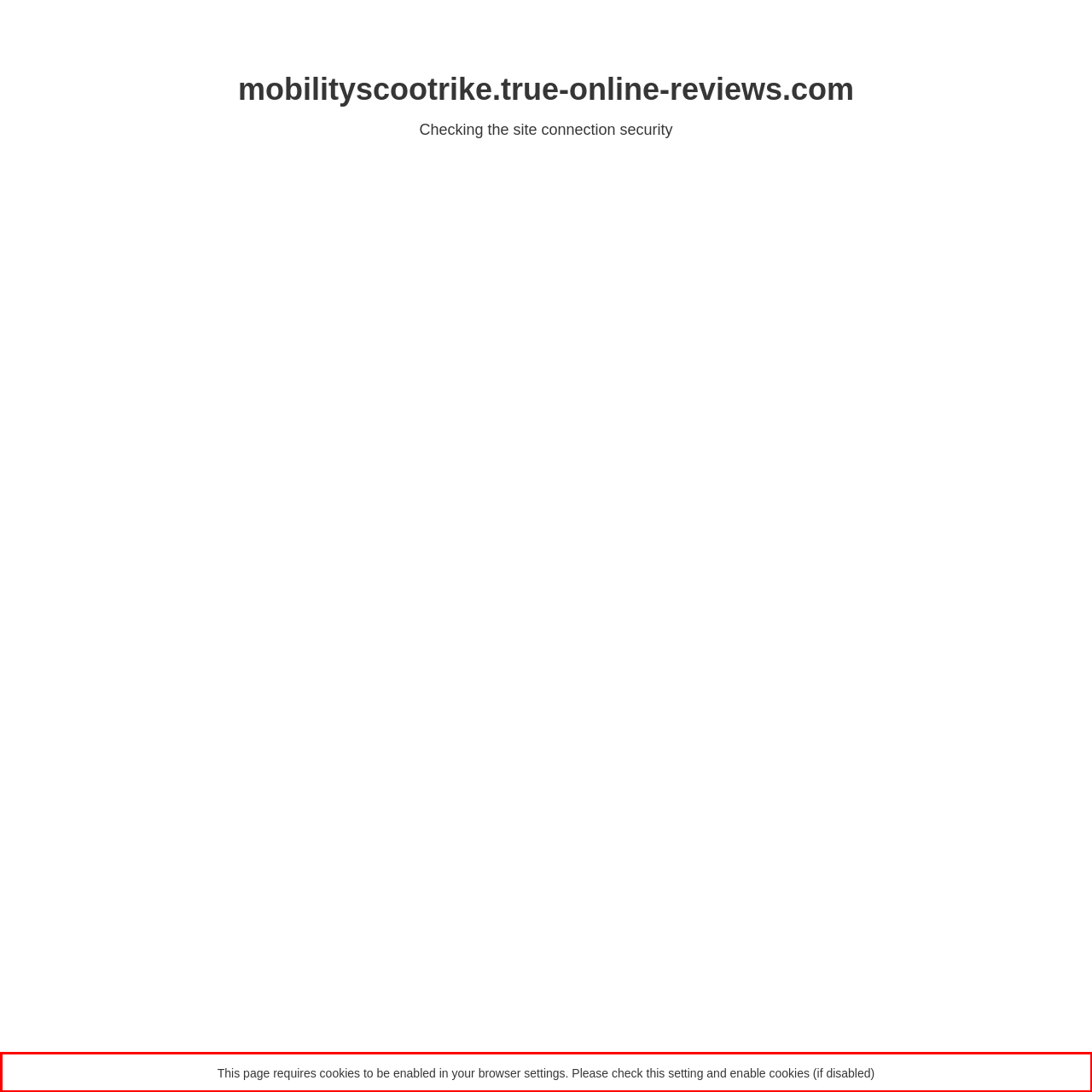You are provided with a screenshot of a webpage featuring a red rectangle bounding box. Extract the text content within this red bounding box using OCR.

This page requires cookies to be enabled in your browser settings. Please check this setting and enable cookies (if disabled)